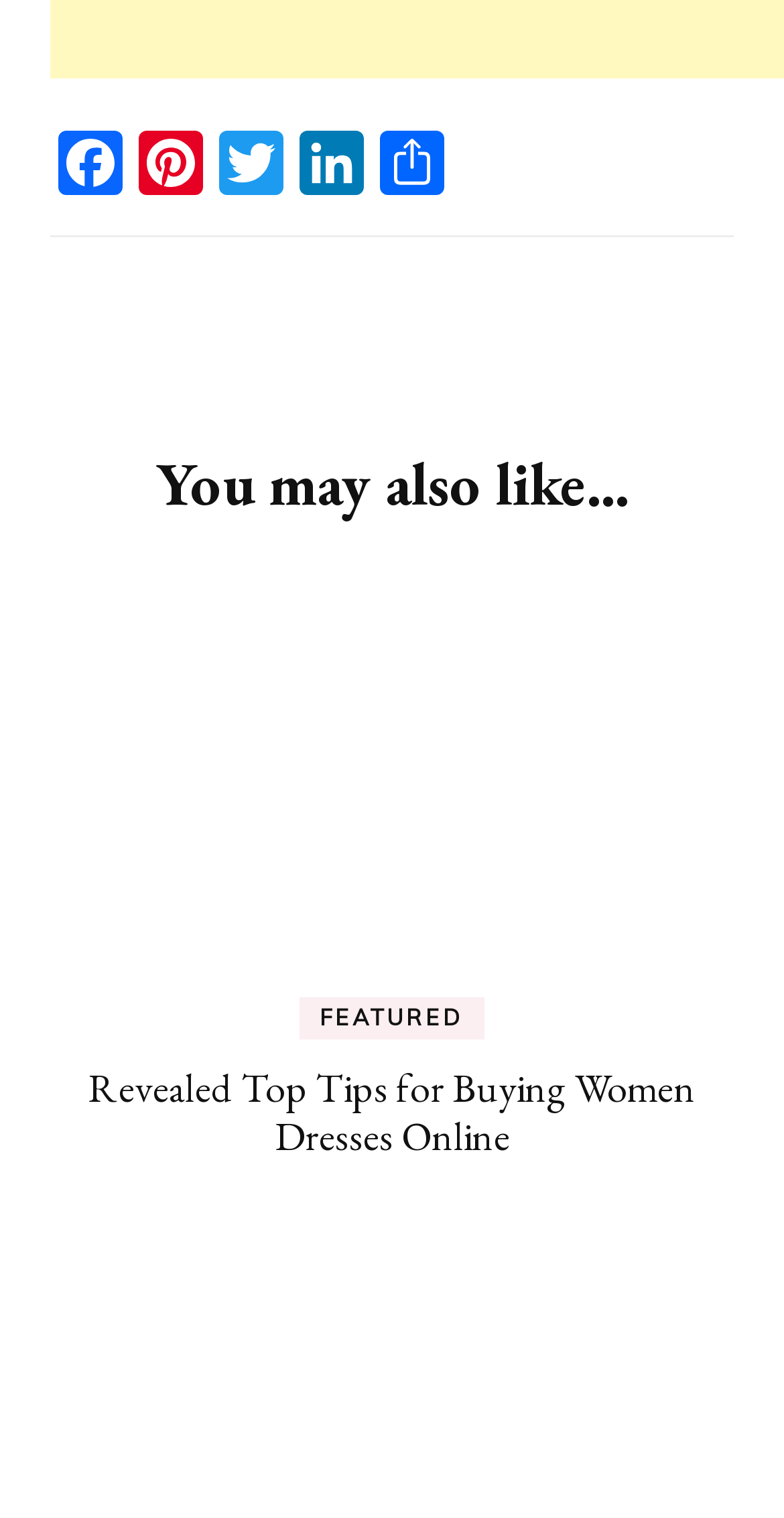Please answer the following question using a single word or phrase: 
How many social media links are present?

4